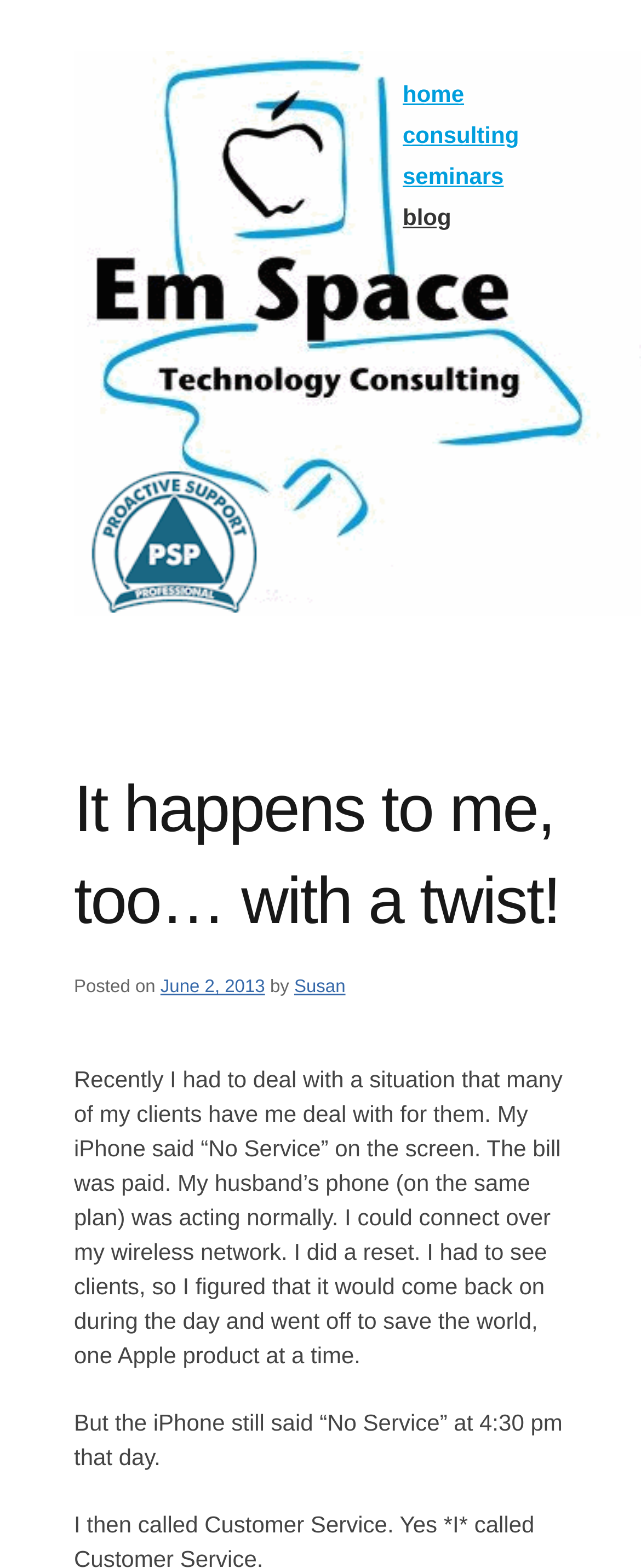What is the author of the latest article?
Based on the visual content, answer with a single word or a brief phrase.

Susan